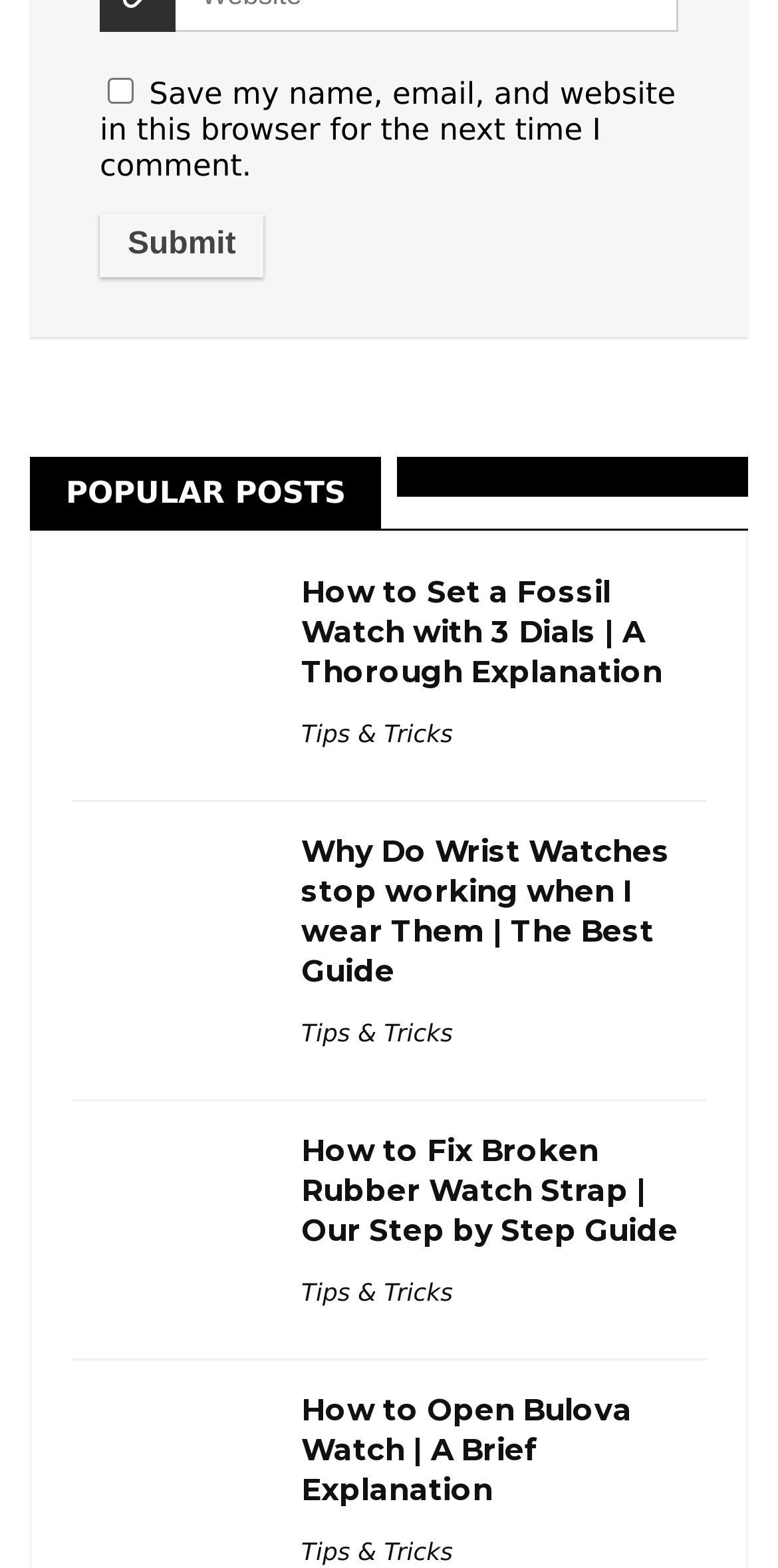Indicate the bounding box coordinates of the element that needs to be clicked to satisfy the following instruction: "View the post 'Why do wrist watches stop working when I wear them'". The coordinates should be four float numbers between 0 and 1, i.e., [left, top, right, bottom].

[0.387, 0.531, 0.908, 0.632]